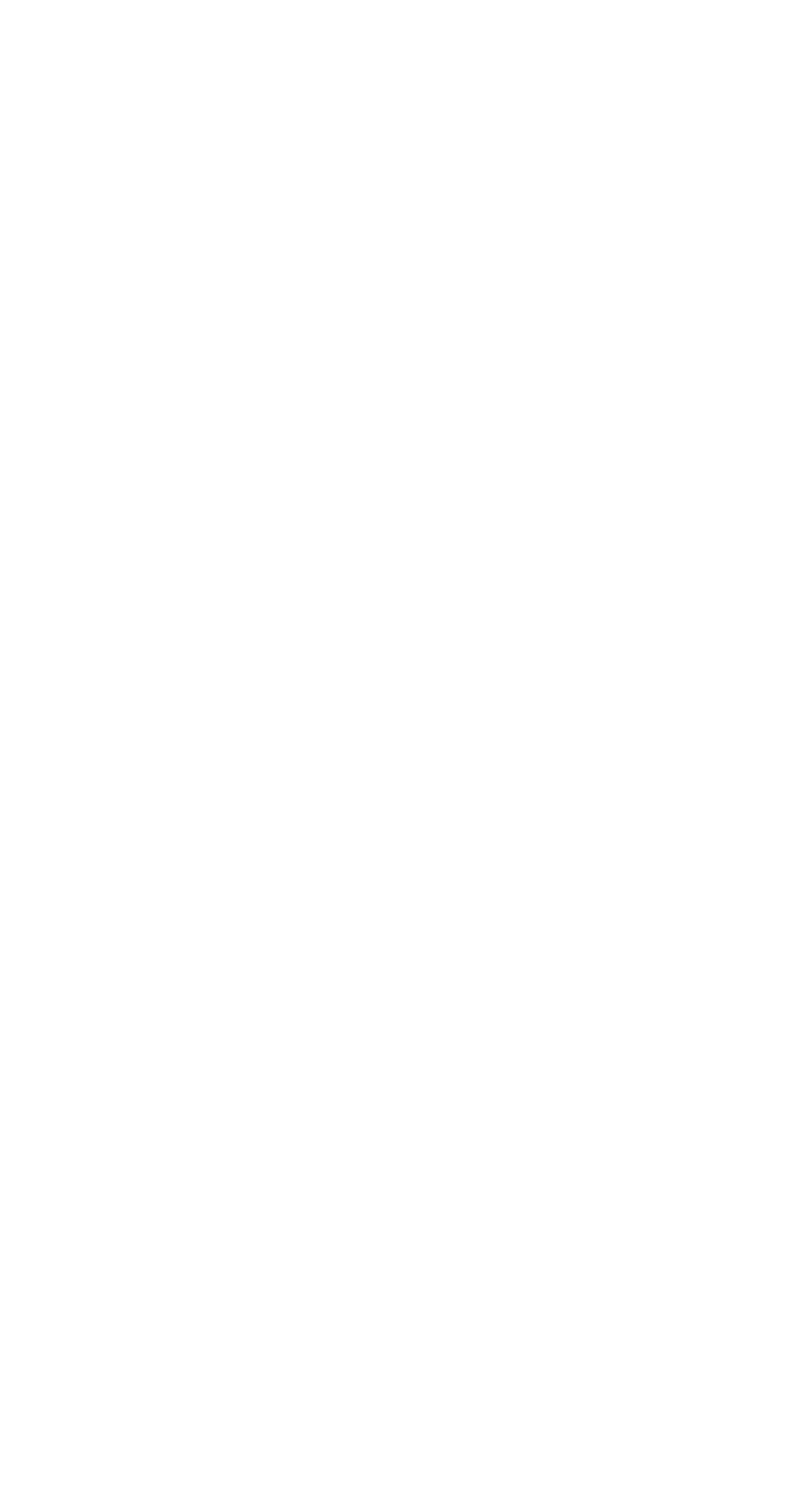What is the topic of the first article?
Look at the image and provide a short answer using one word or a phrase.

Cycling Mindset